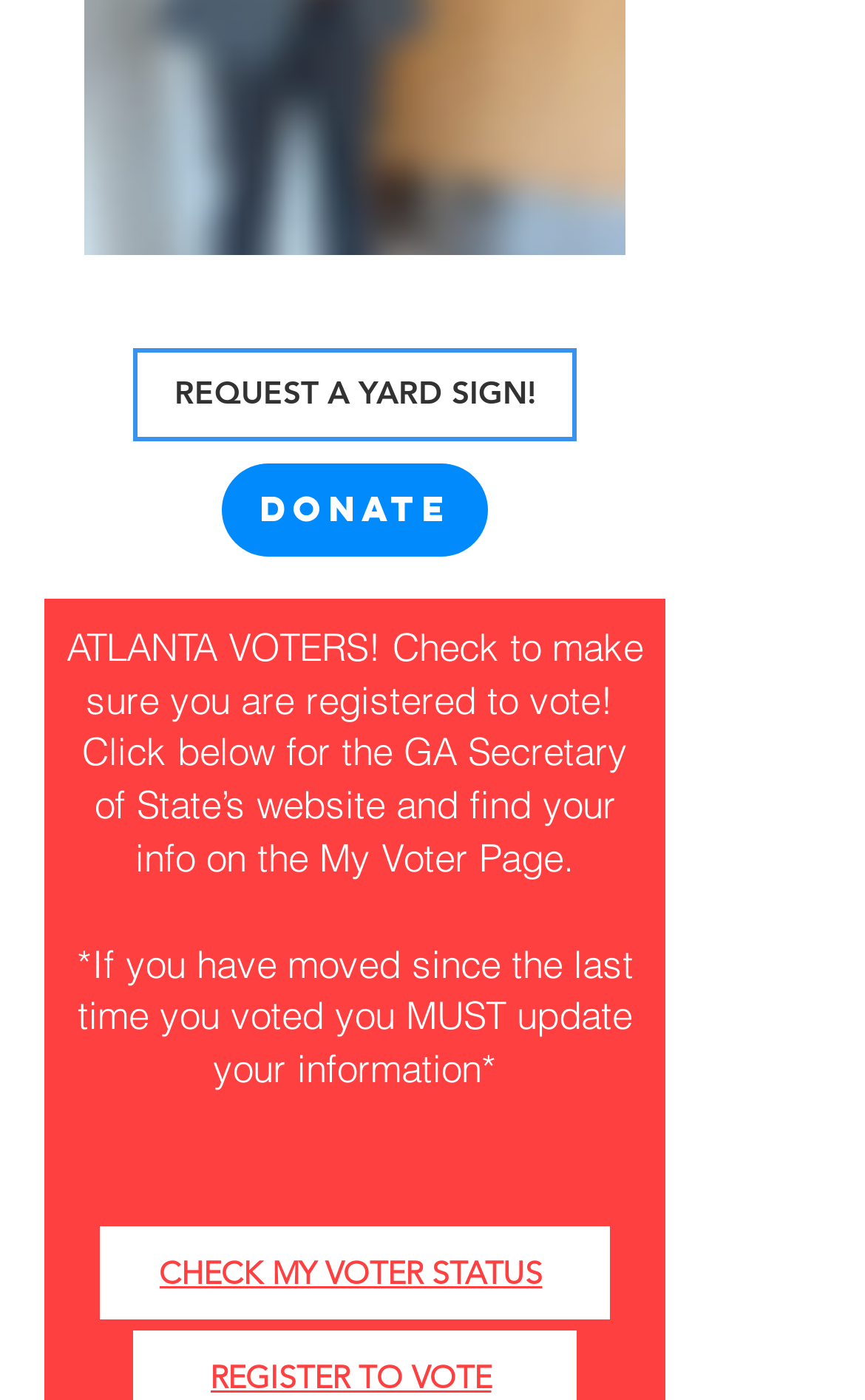Identify the bounding box of the HTML element described as: "REQUEST A YARD SIGN!".

[0.154, 0.248, 0.667, 0.315]